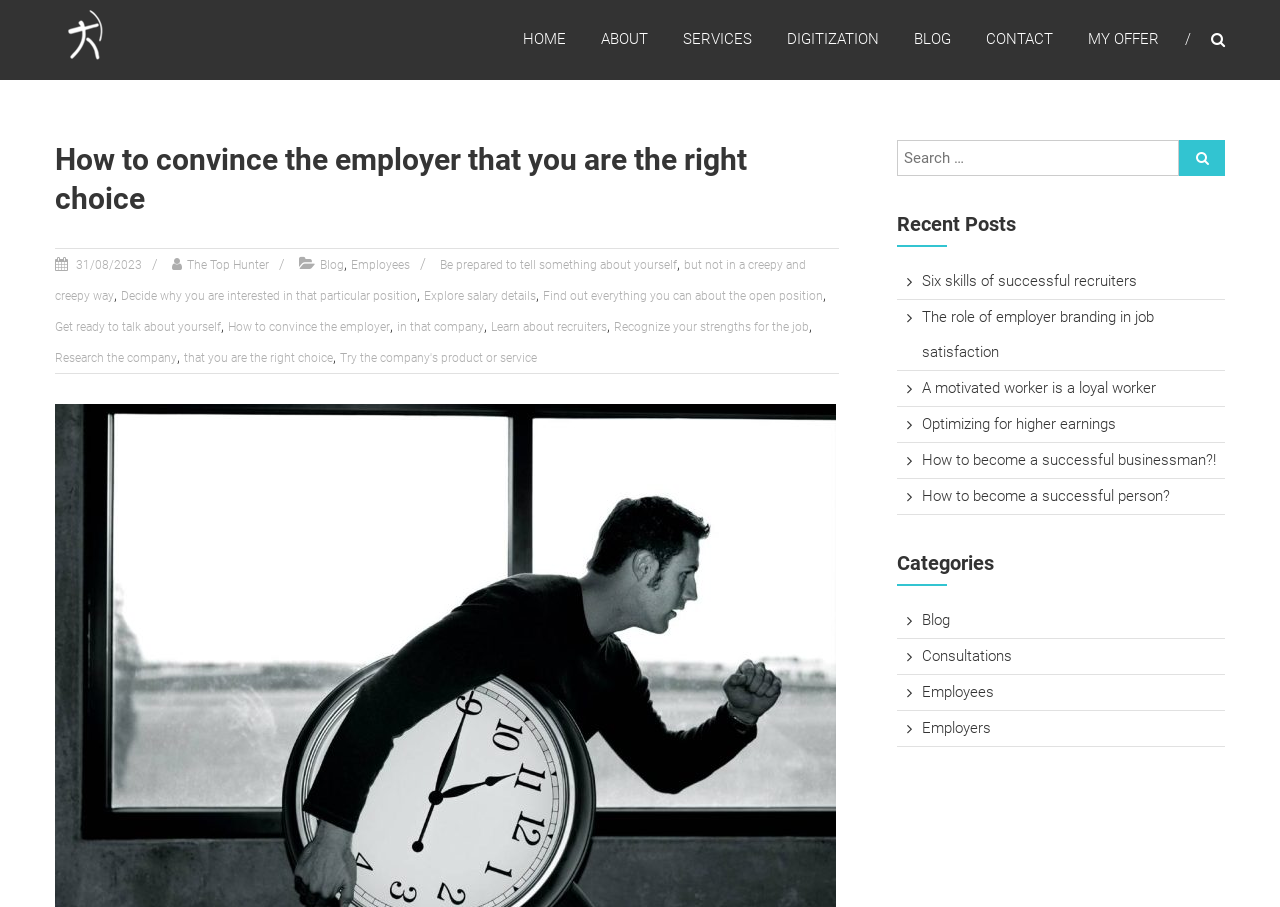What is the topic of the recent post 'Six skills of successful recruiters'?
Please interpret the details in the image and answer the question thoroughly.

The answer can be found by looking at the recent posts section on the right side of the webpage, where the post 'Six skills of successful recruiters' is listed.